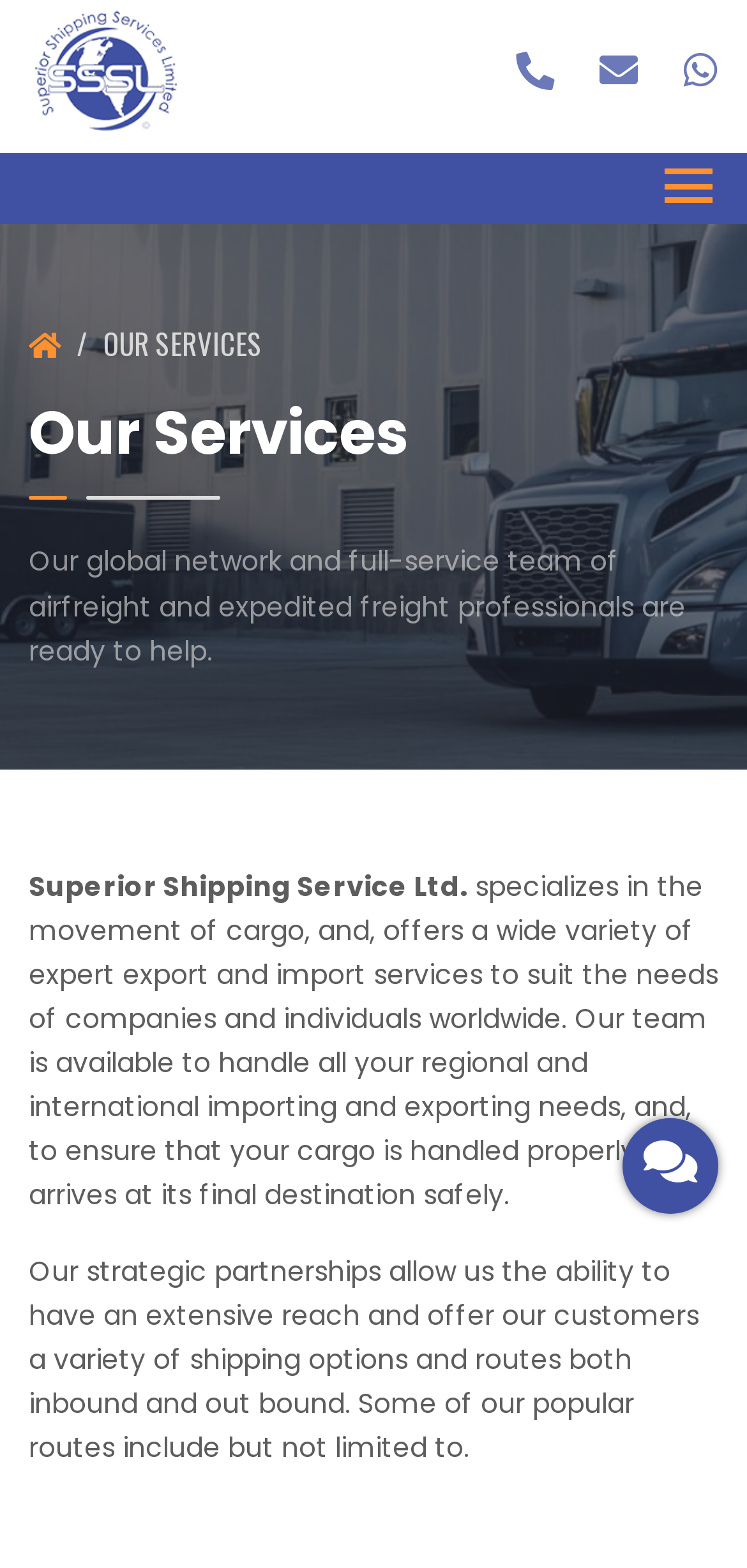Please provide a detailed answer to the question below by examining the image:
What is the role of the company's team?

The company's team is available to handle all regional and international importing and exporting needs, and ensure that cargo is handled properly and arrives at its final destination safely, as stated in the paragraph that starts with 'Superior Shipping Service Ltd.'.